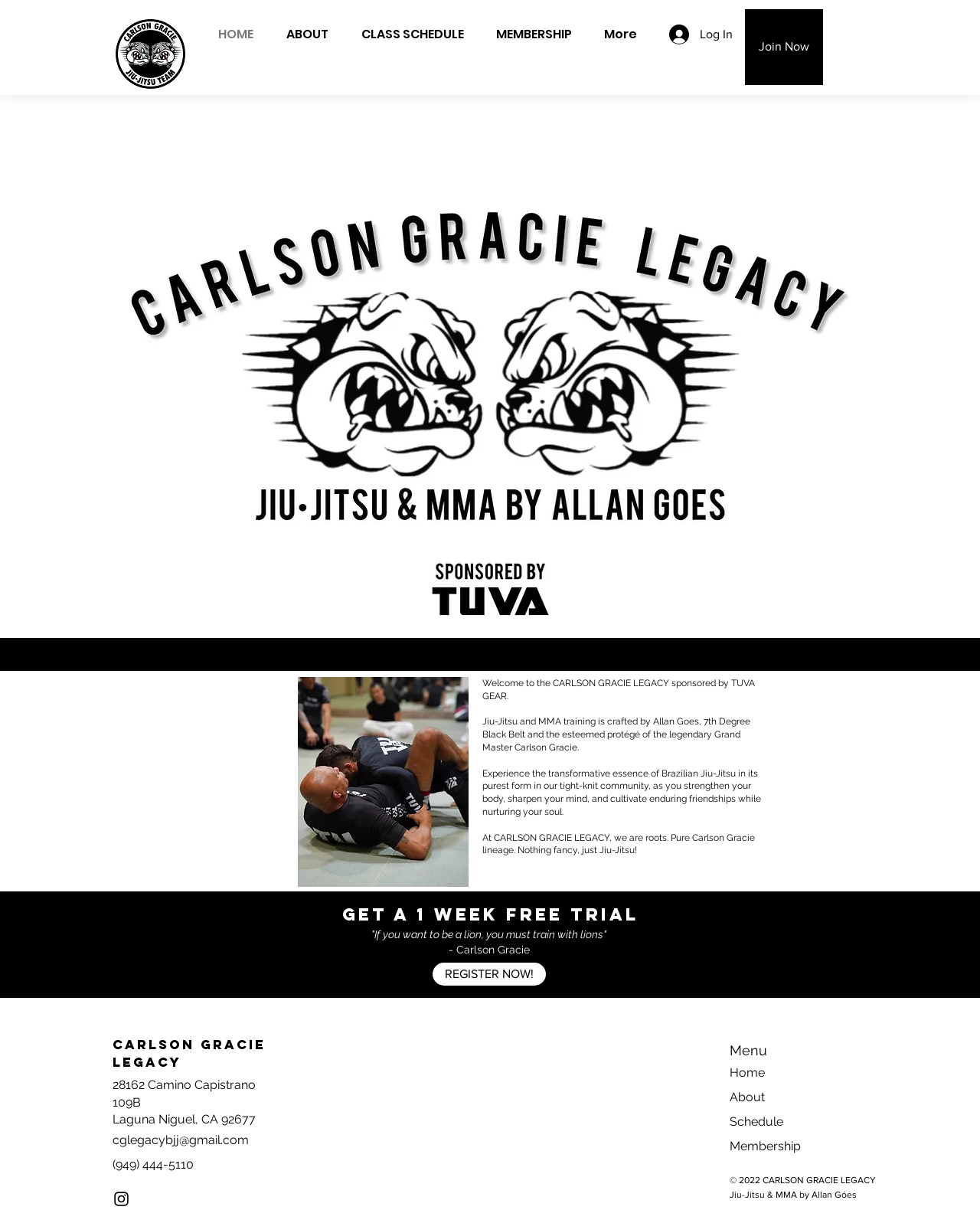What is the email address of the Jiu-Jitsu and MMA training center?
Give a one-word or short-phrase answer derived from the screenshot.

cglegacybjj@gmail.com